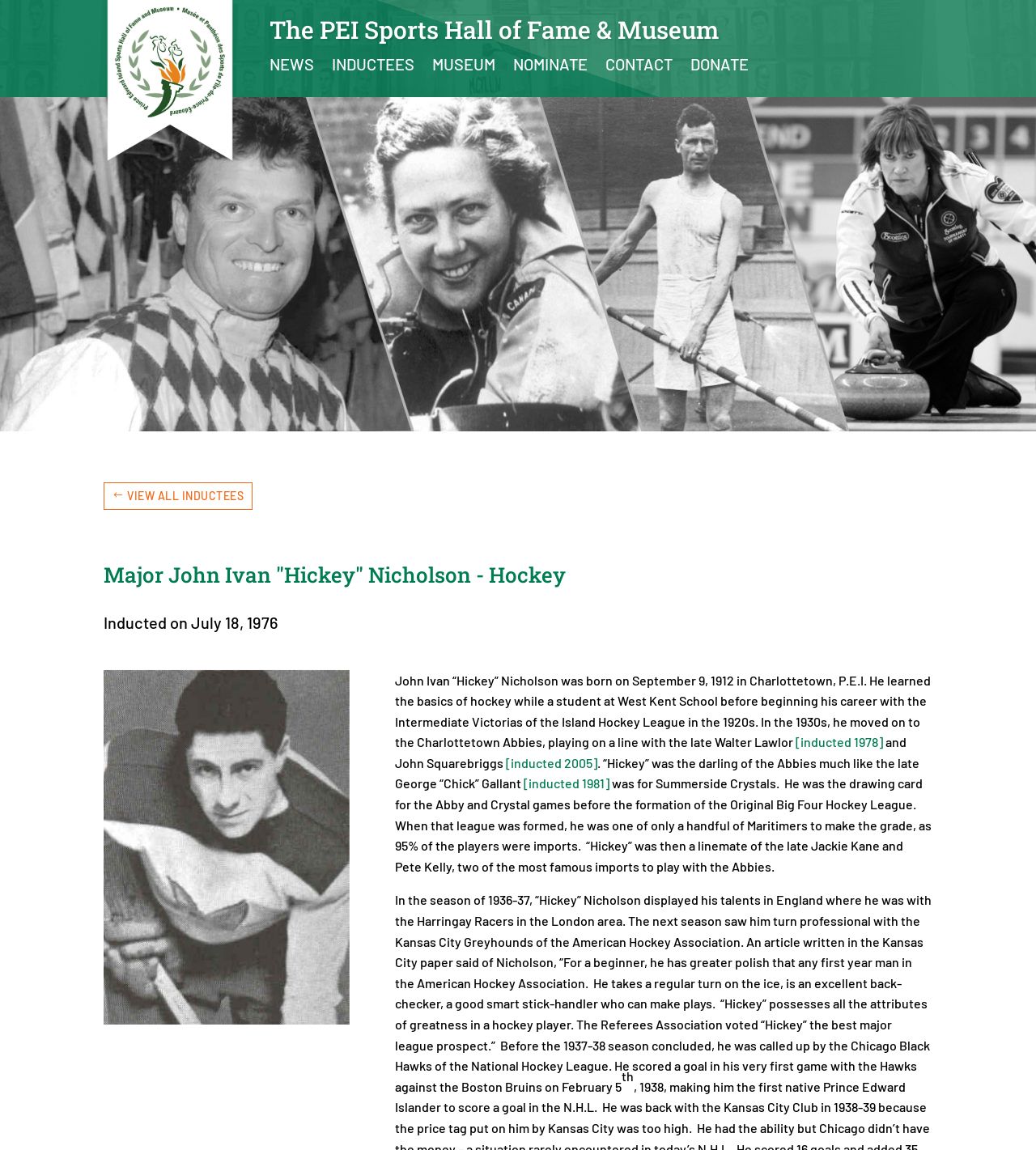What is the name of the team John Ivan Nicholson played for in the 1920s?
Give a single word or phrase answer based on the content of the image.

Intermediate Victorias